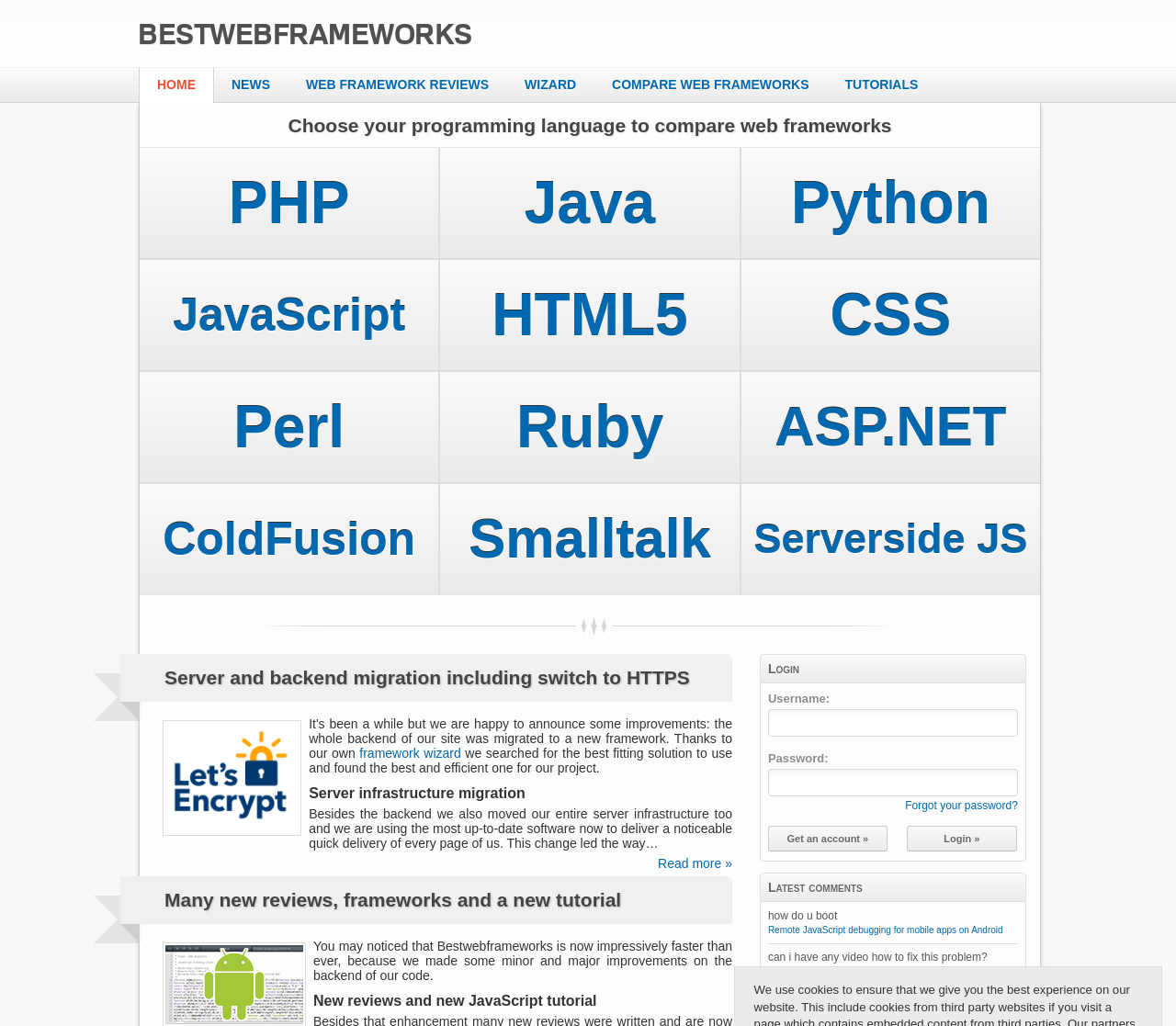Find the bounding box coordinates of the clickable area required to complete the following action: "Login to your account".

[0.771, 0.805, 0.865, 0.83]